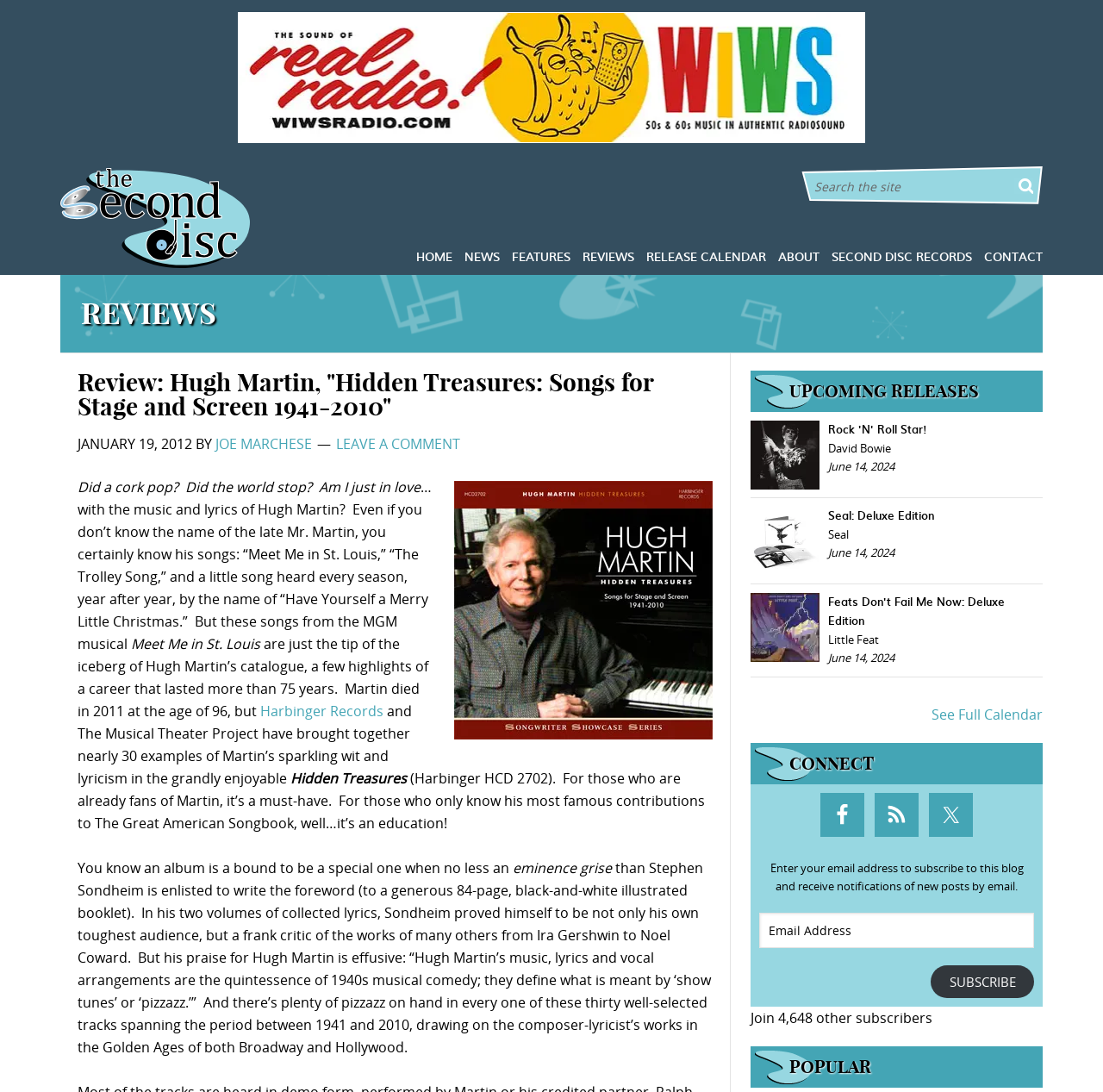Please give a succinct answer using a single word or phrase:
Who wrote the foreword to the album's booklet?

Stephen Sondheim